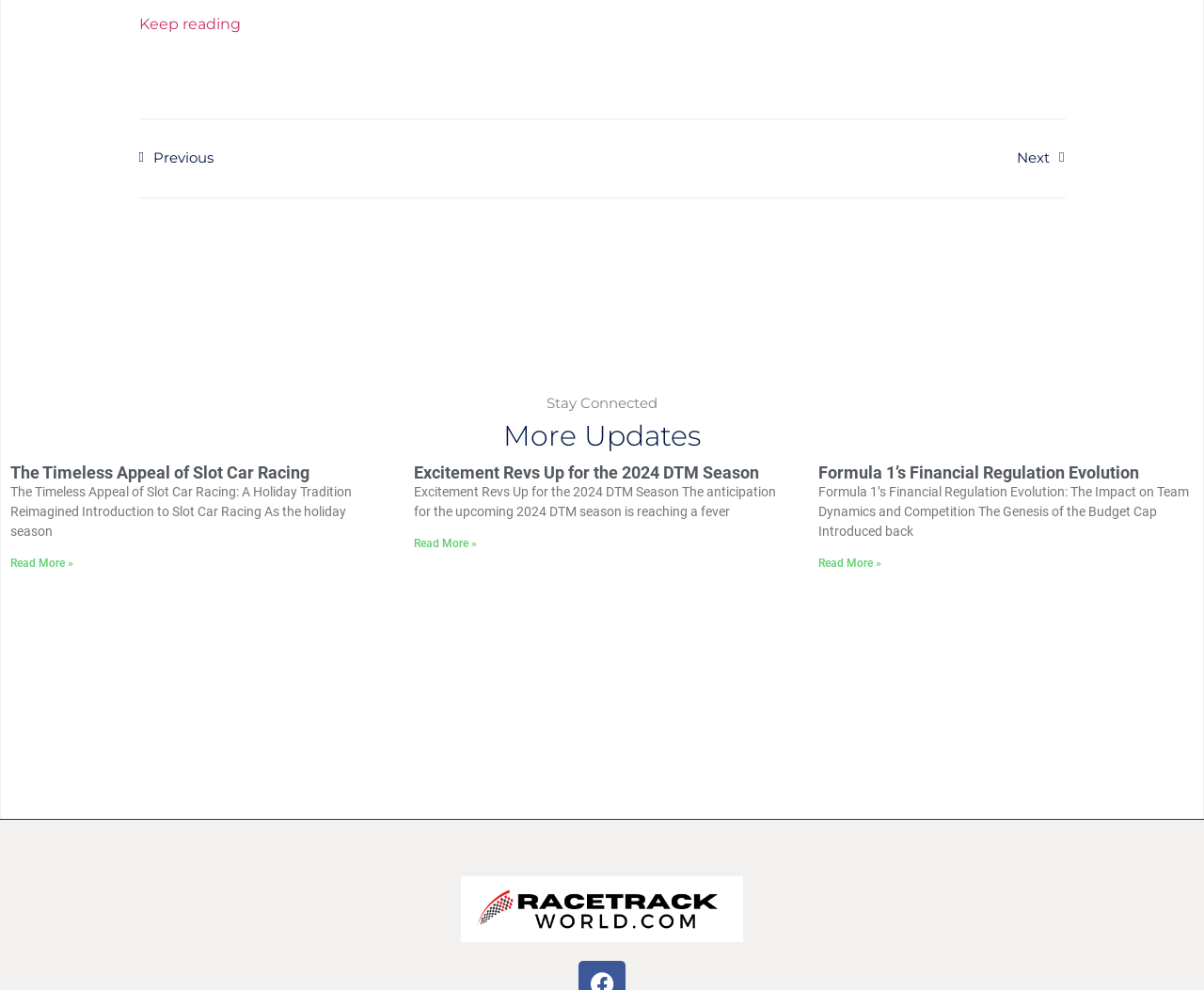Could you provide the bounding box coordinates for the portion of the screen to click to complete this instruction: "Check the 'RELATED POSTS' section"?

None